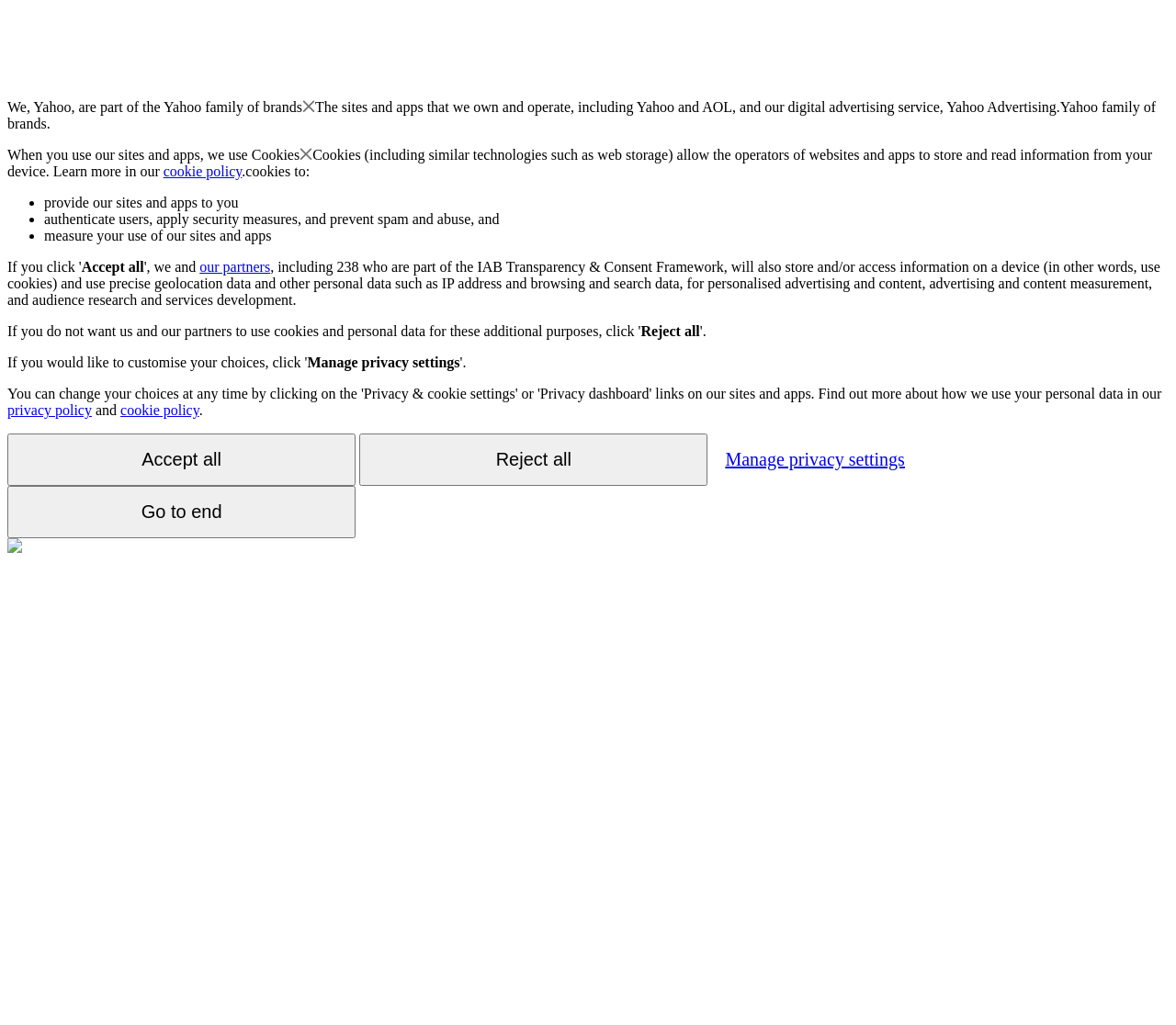Please locate the bounding box coordinates of the element's region that needs to be clicked to follow the instruction: "Open the 'Firmware' page". The bounding box coordinates should be provided as four float numbers between 0 and 1, i.e., [left, top, right, bottom].

None